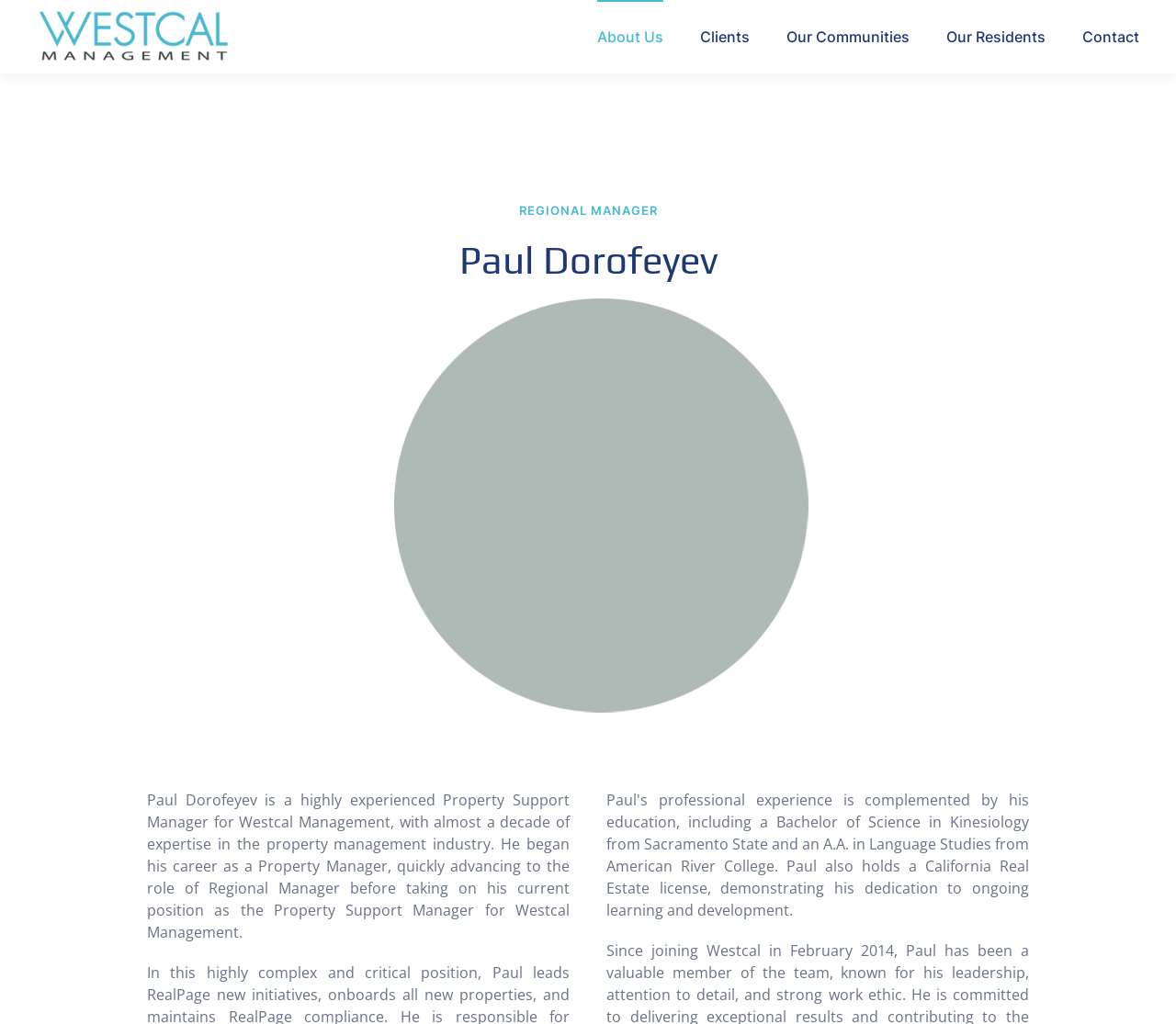How many navigation menu items are there?
Look at the image and respond to the question as thoroughly as possible.

There are 5 navigation menu items: 'About Us', 'Clients', 'Our Communities', 'Our Residents', and 'Contact'.